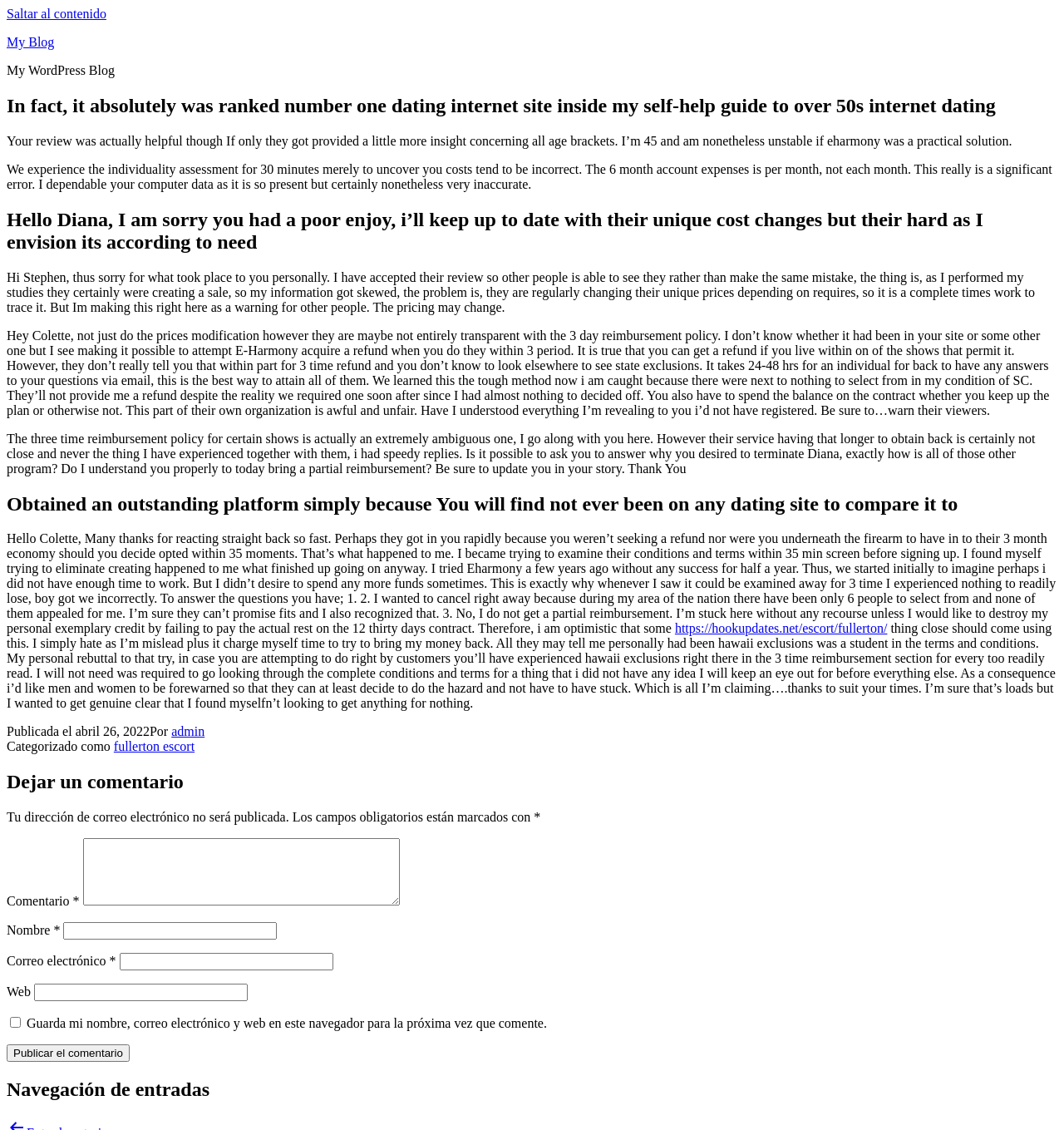Predict the bounding box of the UI element based on this description: "https://hookupdates.net/escort/fullerton/".

[0.634, 0.55, 0.834, 0.562]